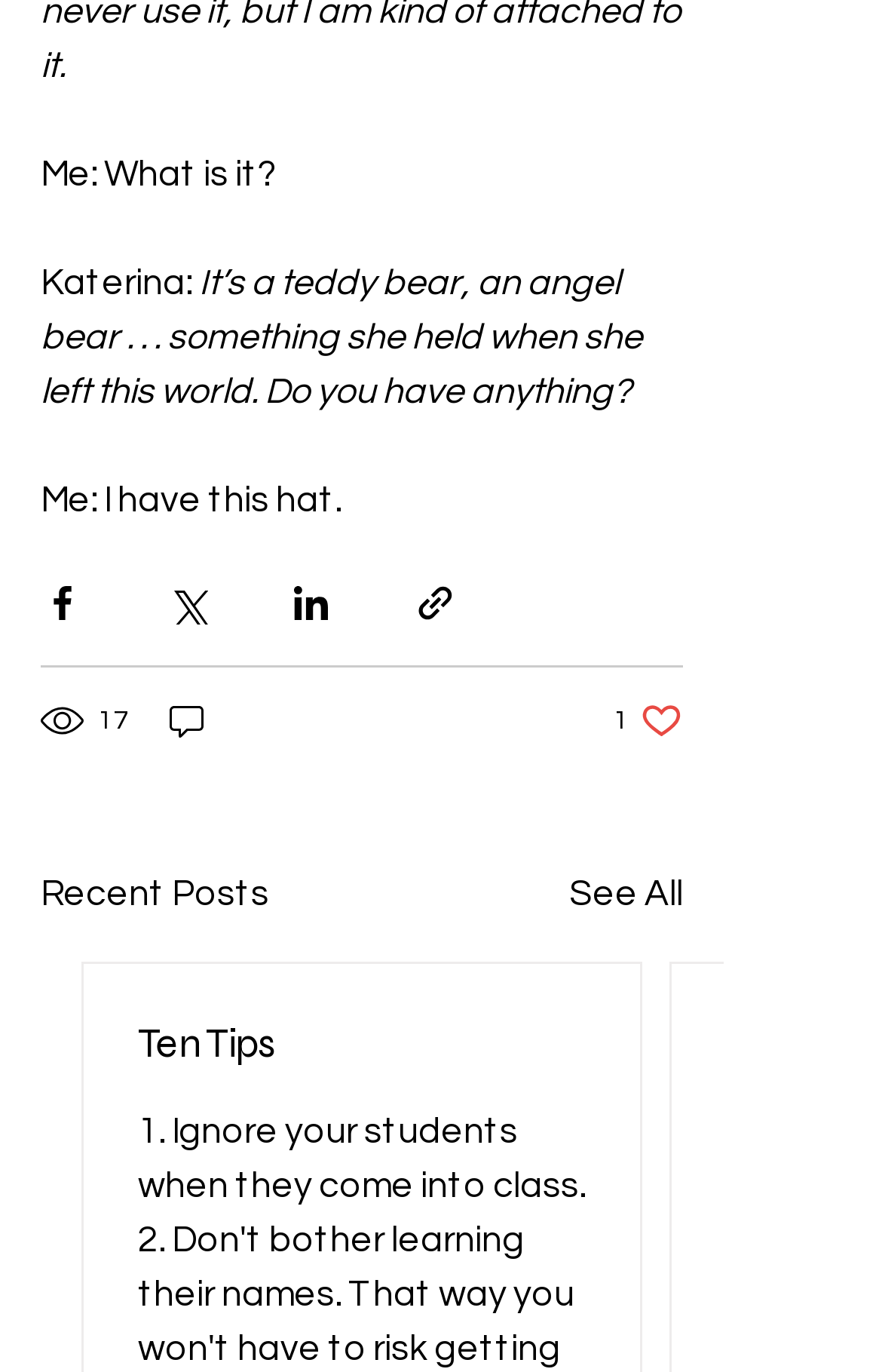How many comments does the post have?
Refer to the image and give a detailed answer to the question.

The text '0 comments' is displayed below the sharing buttons, indicating that the post has no comments.